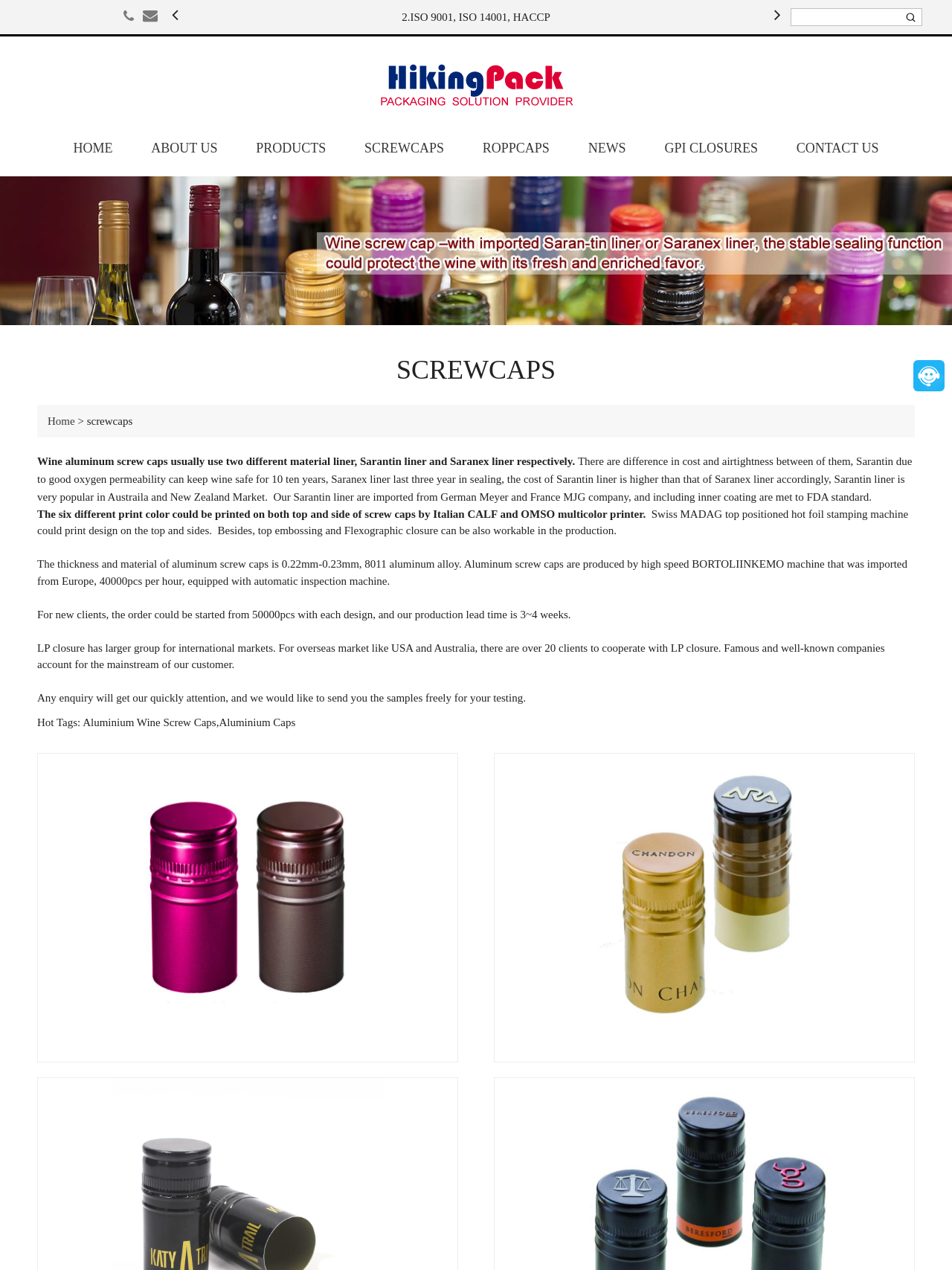Examine the screenshot and answer the question in as much detail as possible: What is the company name mentioned on the webpage?

I found the company name 'Shandong Hikingpac Co., Ltd' mentioned on the webpage through the link and image elements with the same text content, which suggests that it is the company's name.